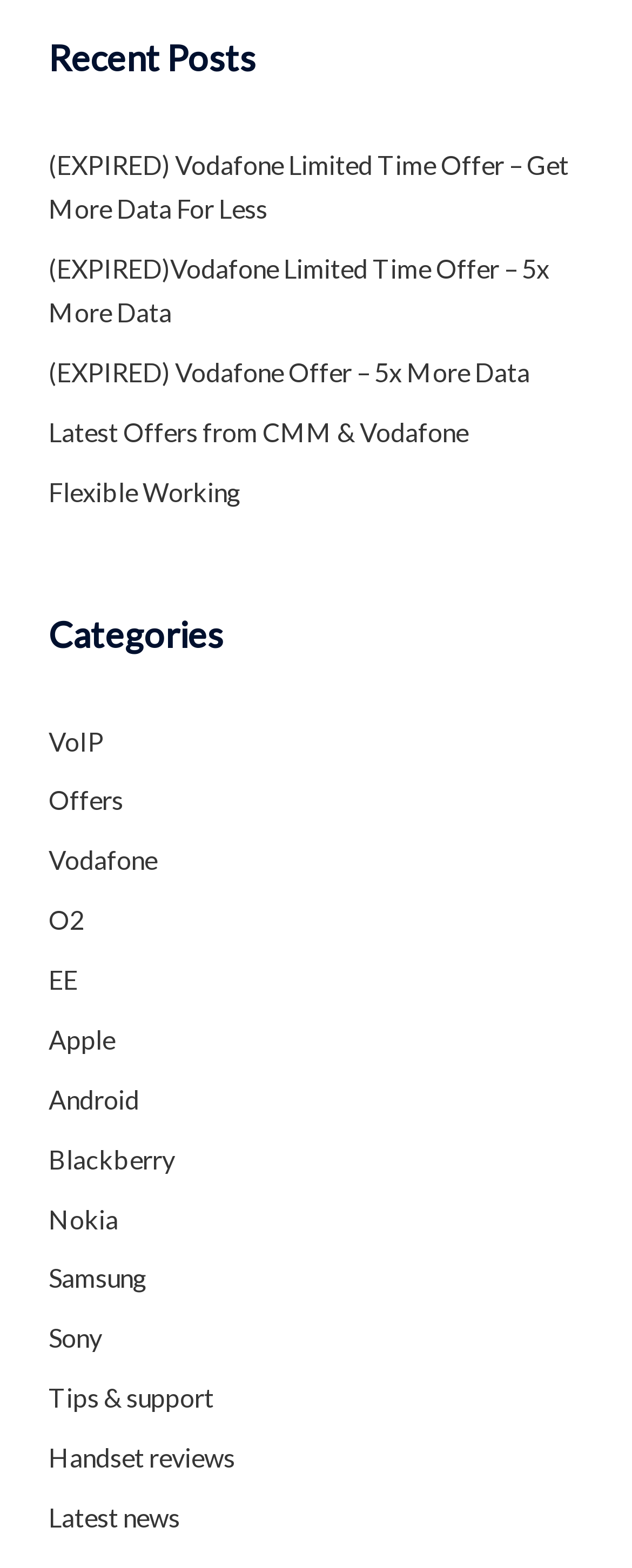Respond with a single word or phrase:
What is the second offer listed under 'Recent Posts'?

Vodafone Limited Time Offer – 5x More Data